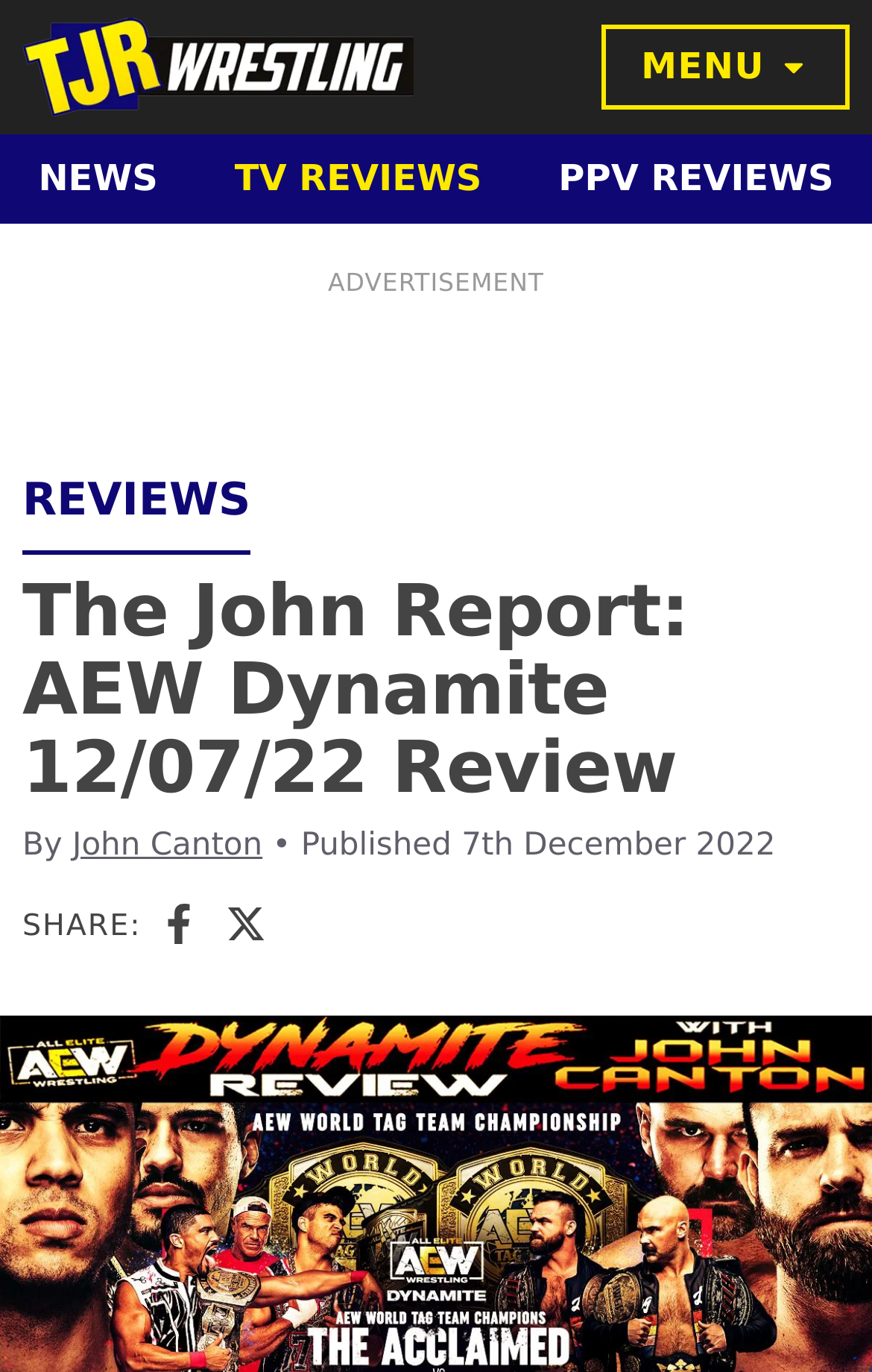Locate the bounding box coordinates of the element that should be clicked to execute the following instruction: "Visit John Canton's profile".

[0.083, 0.603, 0.301, 0.629]